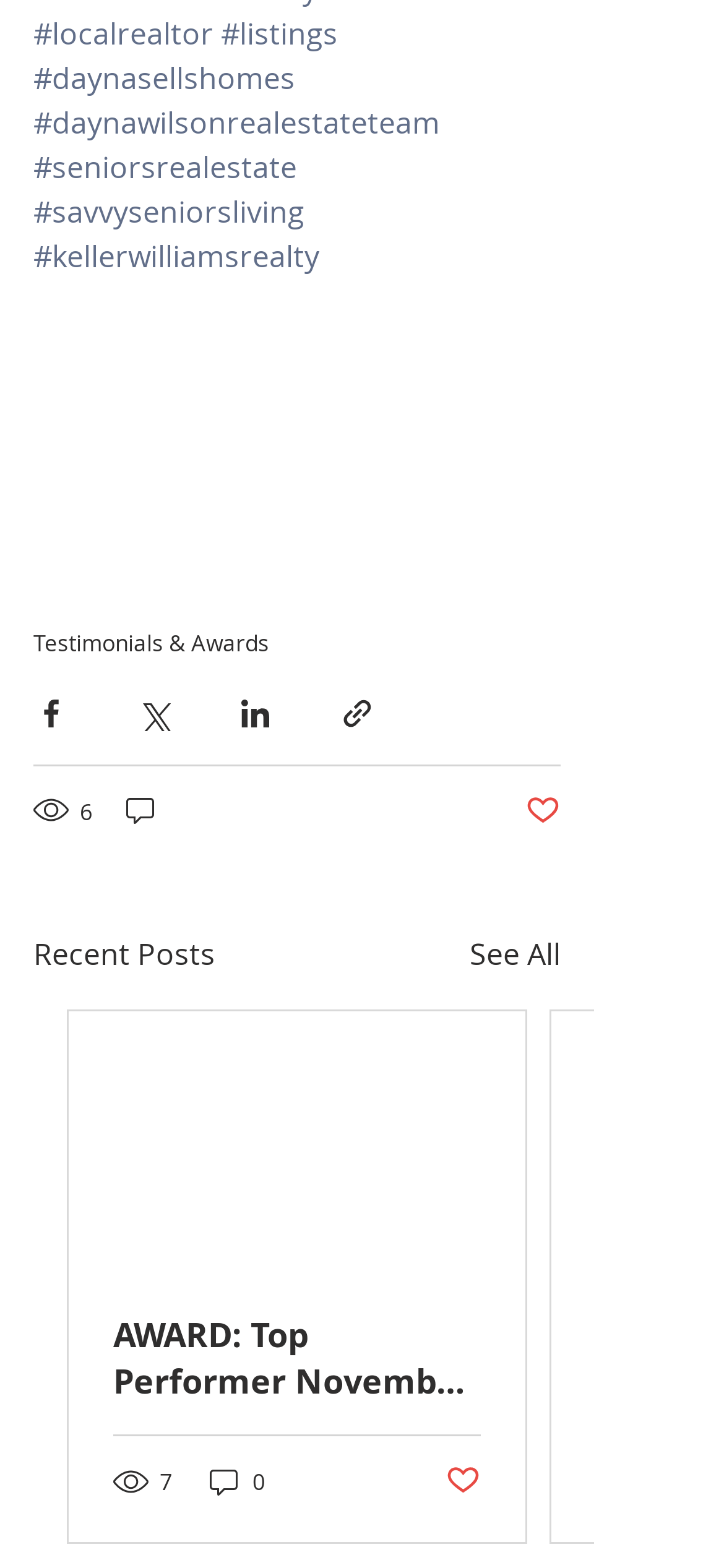Please determine the bounding box coordinates of the element to click on in order to accomplish the following task: "Share via Facebook". Ensure the coordinates are four float numbers ranging from 0 to 1, i.e., [left, top, right, bottom].

[0.046, 0.443, 0.095, 0.466]